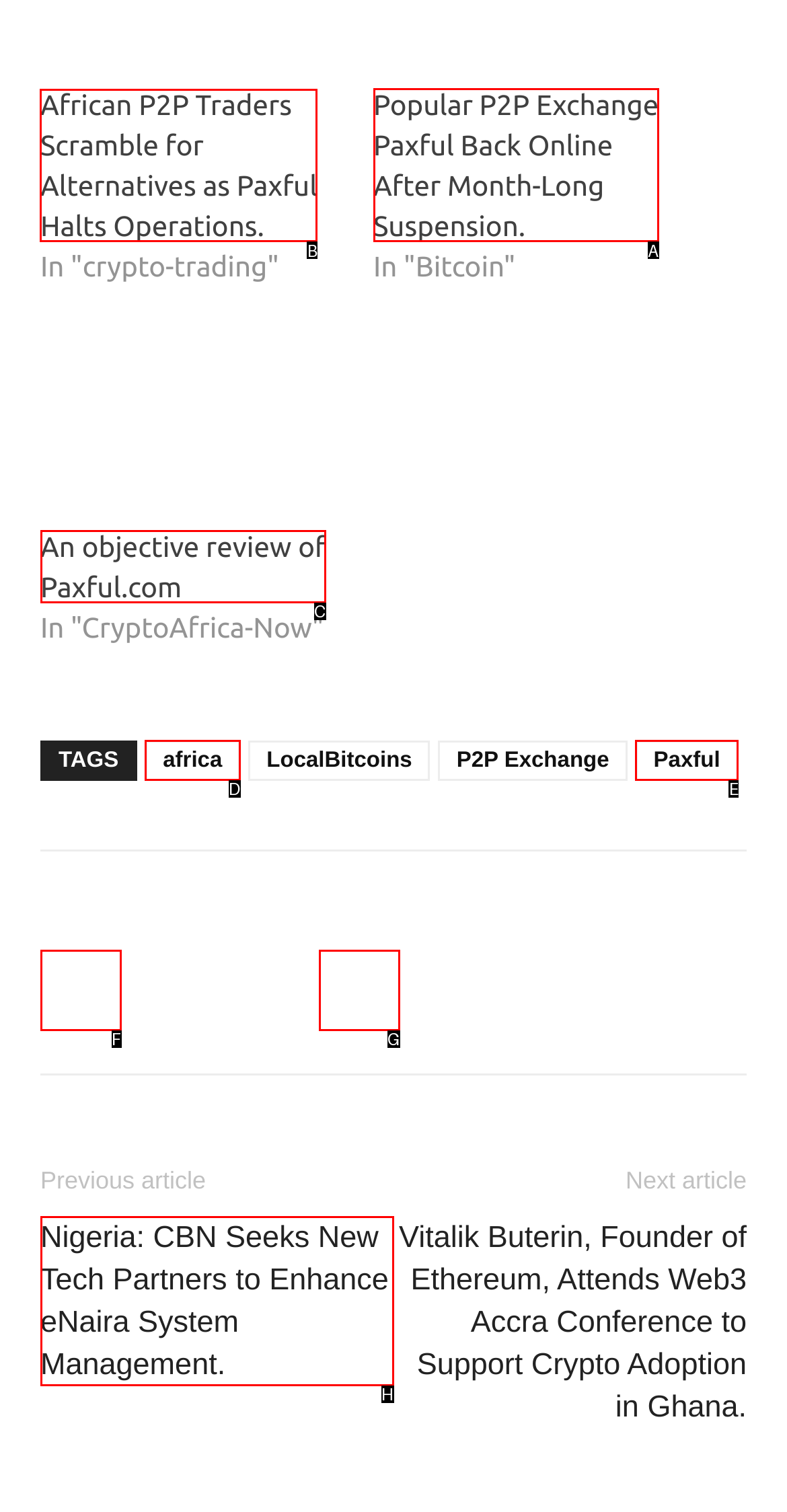Identify the correct option to click in order to accomplish the task: Read article about Paxful halting operations Provide your answer with the letter of the selected choice.

B